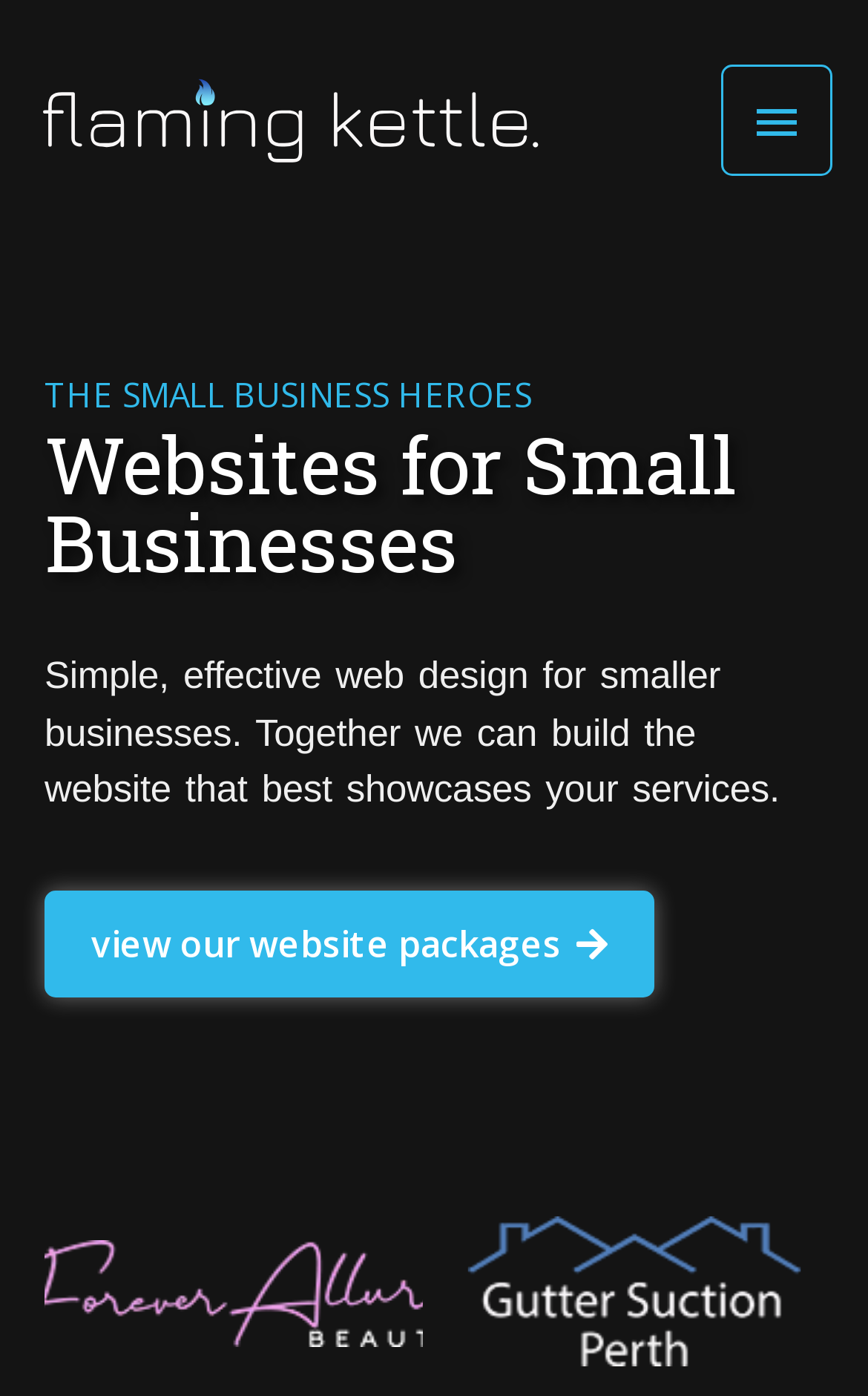Calculate the bounding box coordinates for the UI element based on the following description: "view our website packages". Ensure the coordinates are four float numbers between 0 and 1, i.e., [left, top, right, bottom].

[0.051, 0.638, 0.754, 0.715]